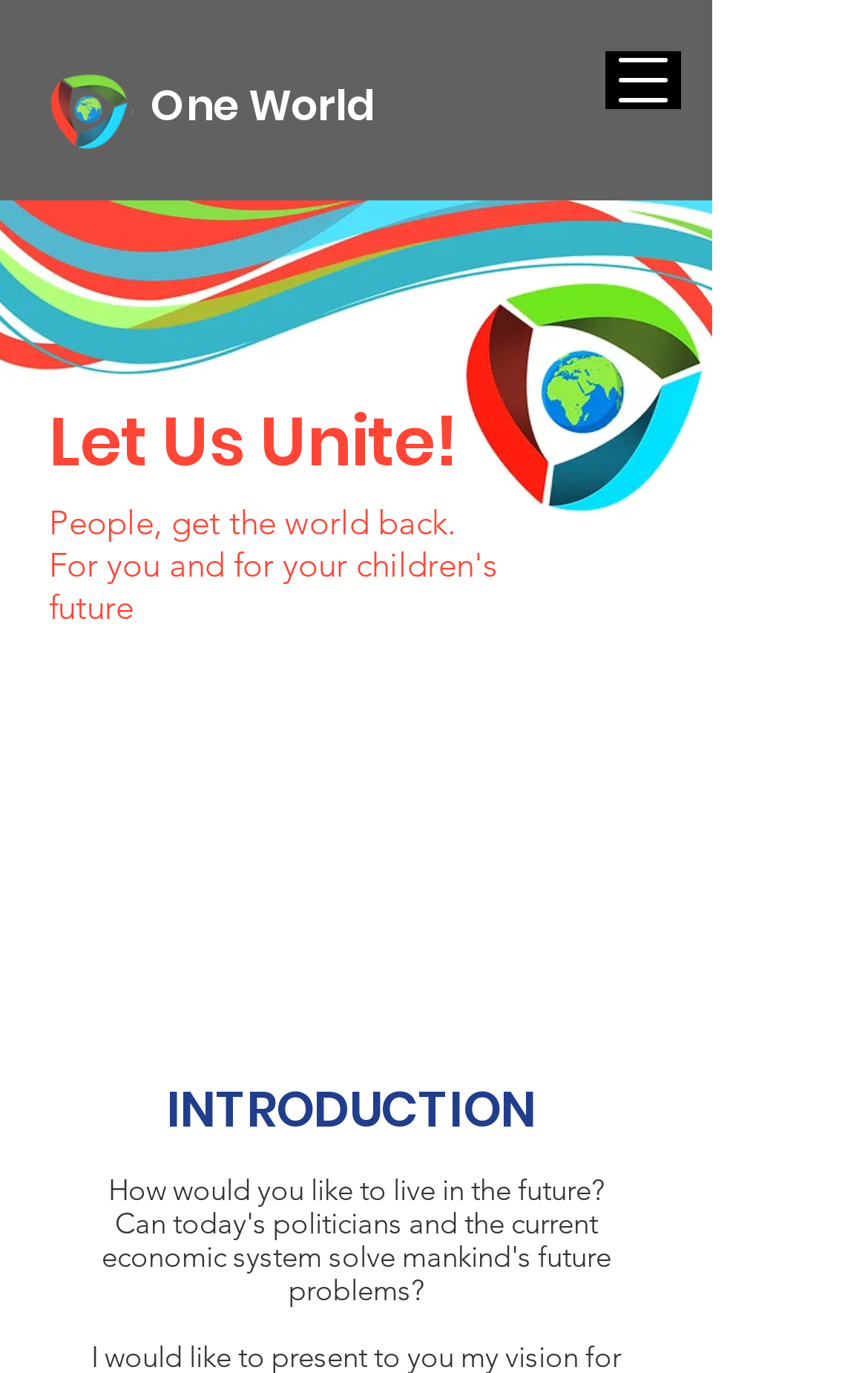Create a full and detailed caption for the entire webpage.

The webpage is about "One World" and has a prominent heading with the same title at the top left corner. Below the heading, there is a logo button with the image "Logo Button.png" positioned at the top left corner. 

To the top right corner, there is a button to open a navigation menu. 

The main content of the webpage is divided into sections. The first section has a heading "Let Us Unite!" at the top, followed by a paragraph of text "People, get the world back." 

Below this section, there is another section with a heading "INTRODUCTION". This section appears to be at the bottom half of the webpage. 

There is also a small, seemingly empty section at the very bottom of the webpage with a single whitespace character.